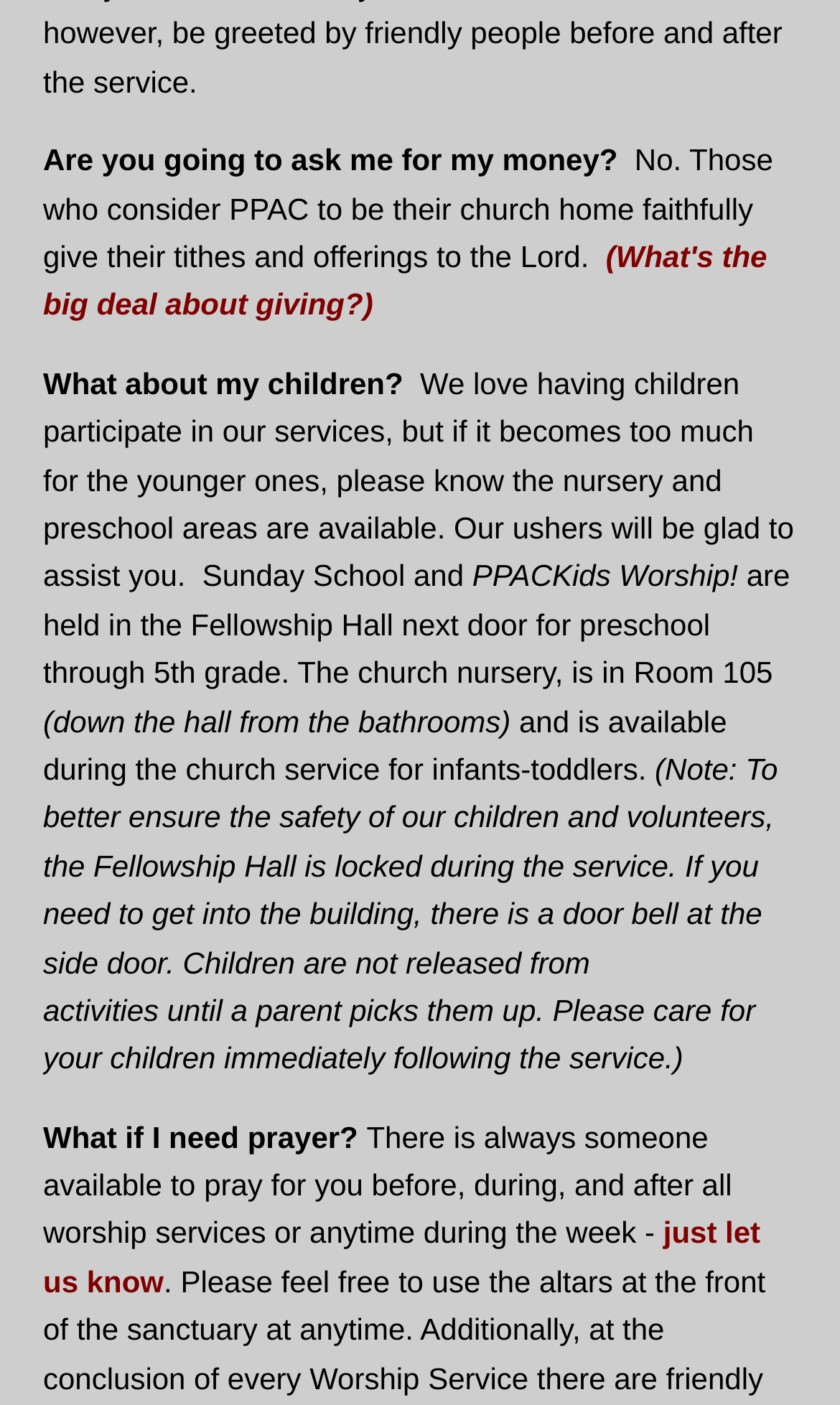Kindly respond to the following question with a single word or a brief phrase: 
What is PPACKids Worship?

For preschool through 5th grade